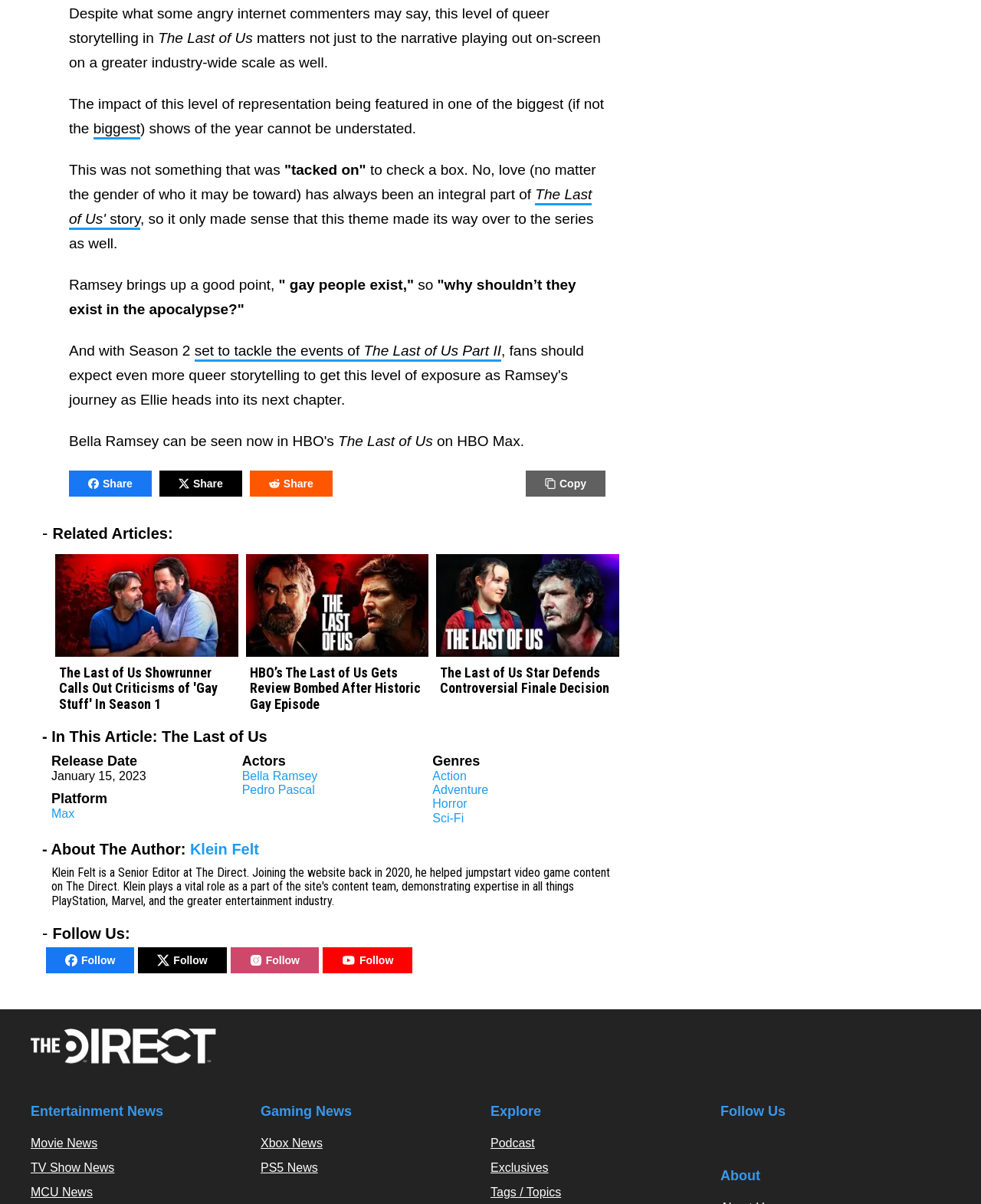Specify the bounding box coordinates of the area to click in order to execute this command: 'Read the article 'The Last of Us Showrunner Calls Out Criticisms of 'Gay Stuff' In Season 1''. The coordinates should consist of four float numbers ranging from 0 to 1, and should be formatted as [left, top, right, bottom].

[0.052, 0.536, 0.247, 0.552]